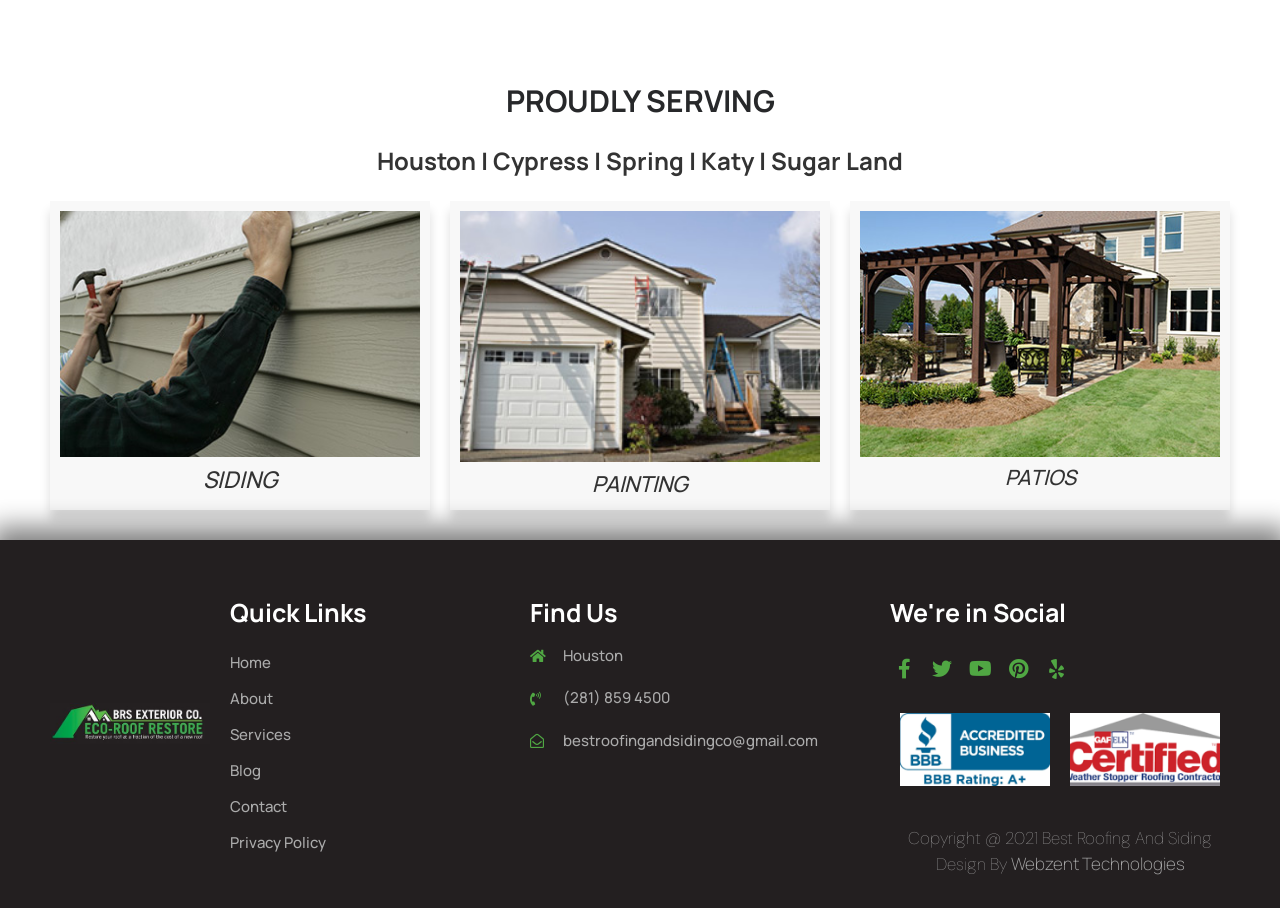What services does the company provide?
Can you offer a detailed and complete answer to this question?

The webpage has three figures with links and captions, which suggest that the company provides services related to Siding, Painting, and Patios.